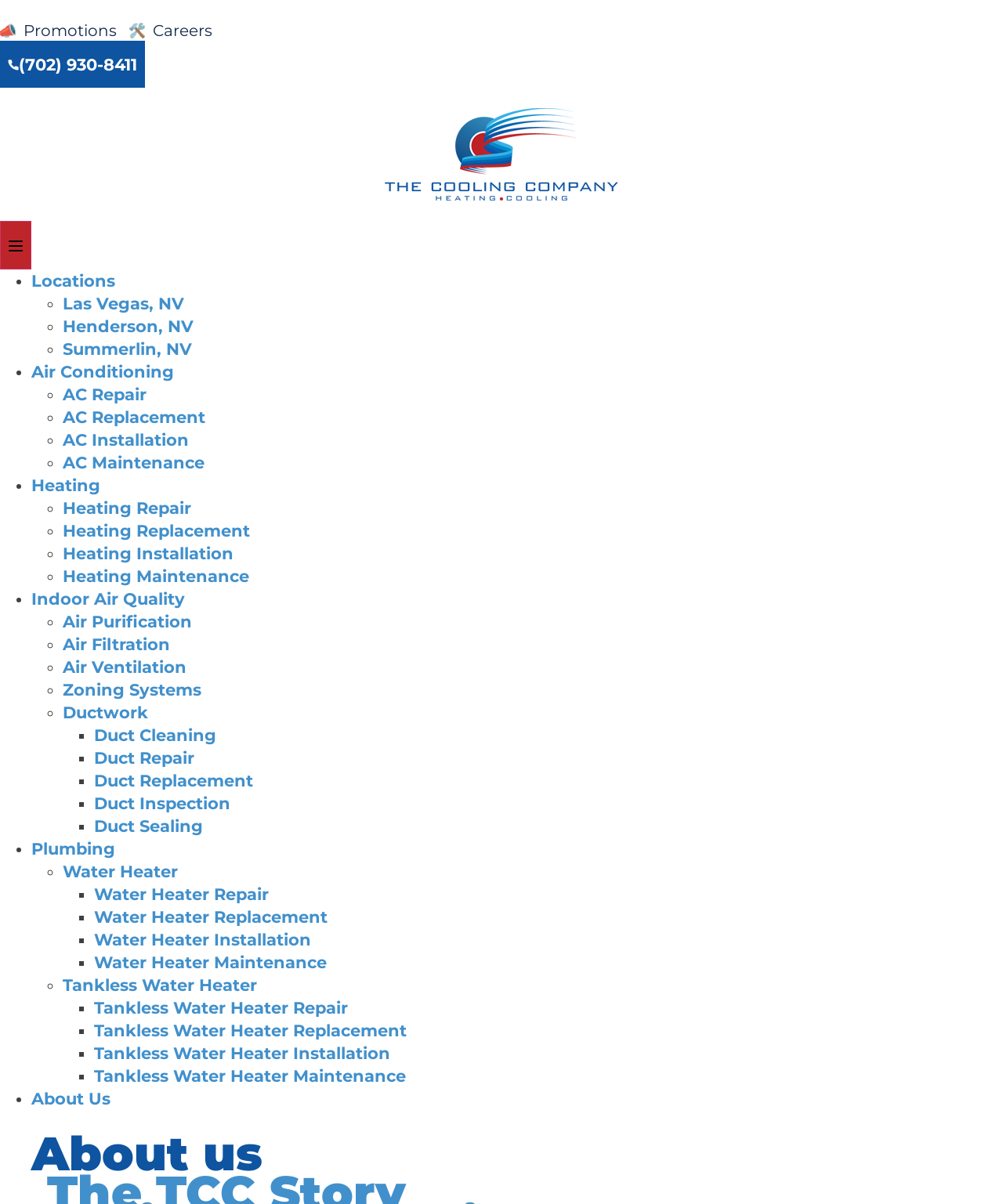What is the phone number?
Please provide a single word or phrase as your answer based on the screenshot.

(702) 930-8411